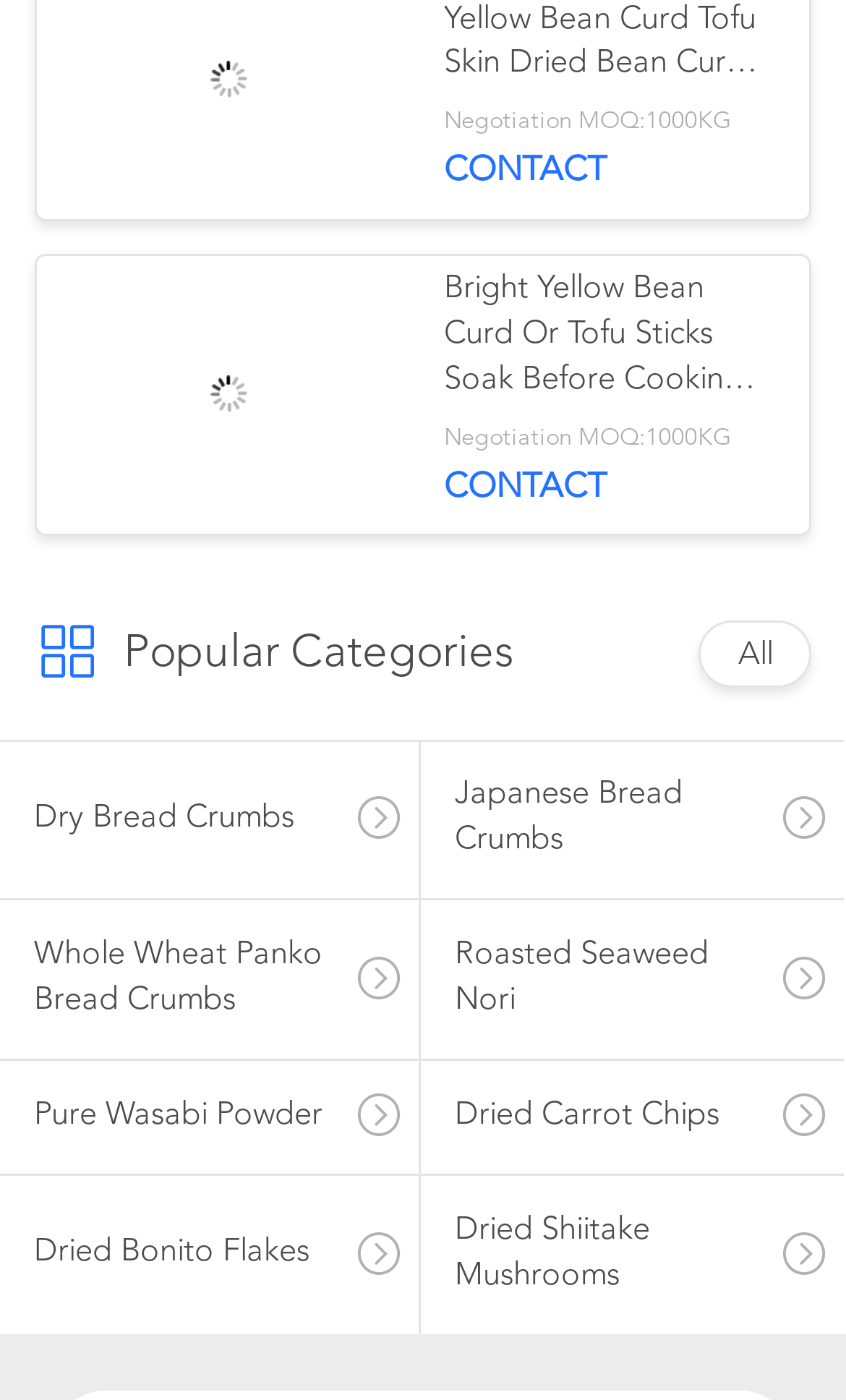Locate the bounding box of the user interface element based on this description: "Support Team".

None